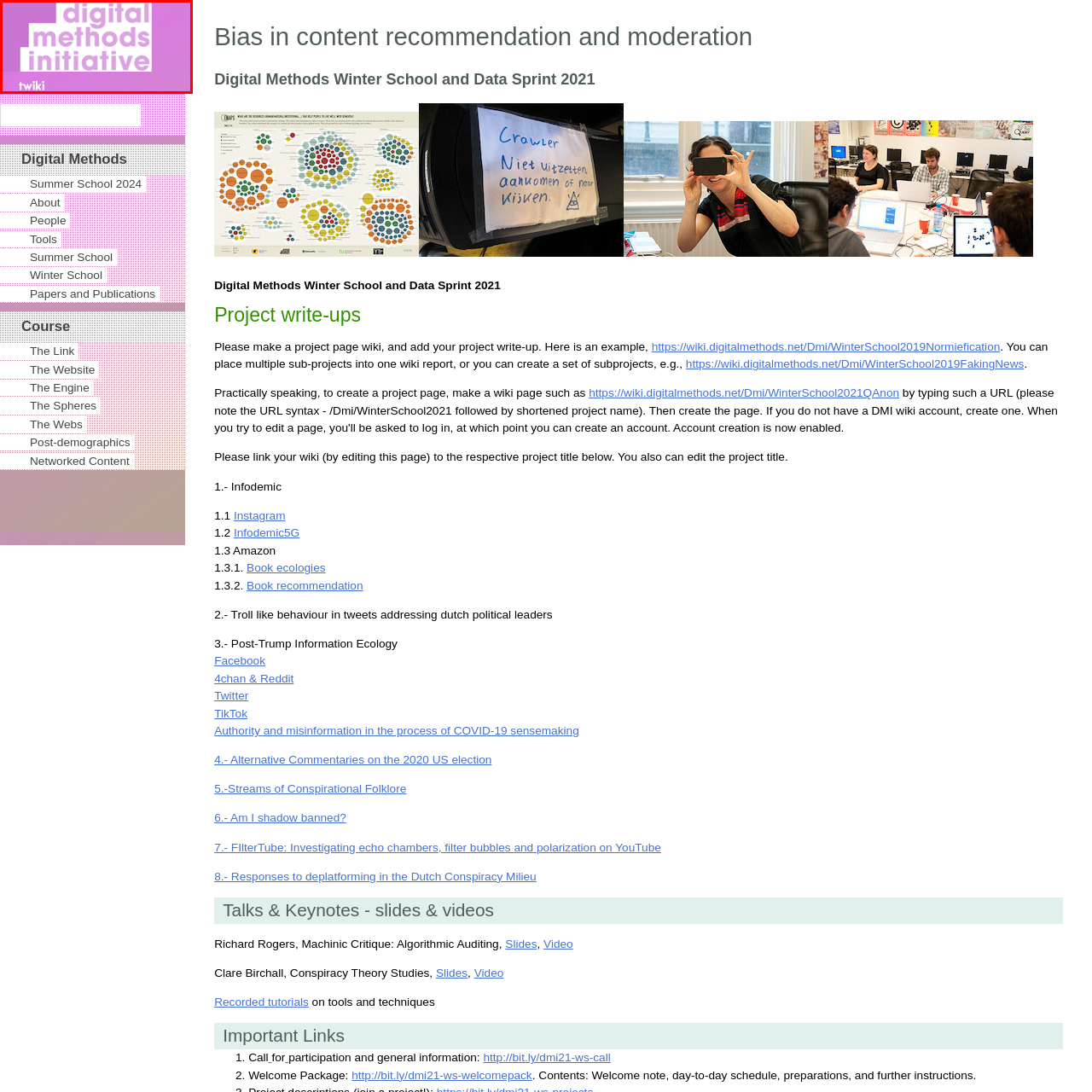Observe the content inside the red rectangle, What font style is used for the text? 
Give your answer in just one word or phrase.

Bold, modern